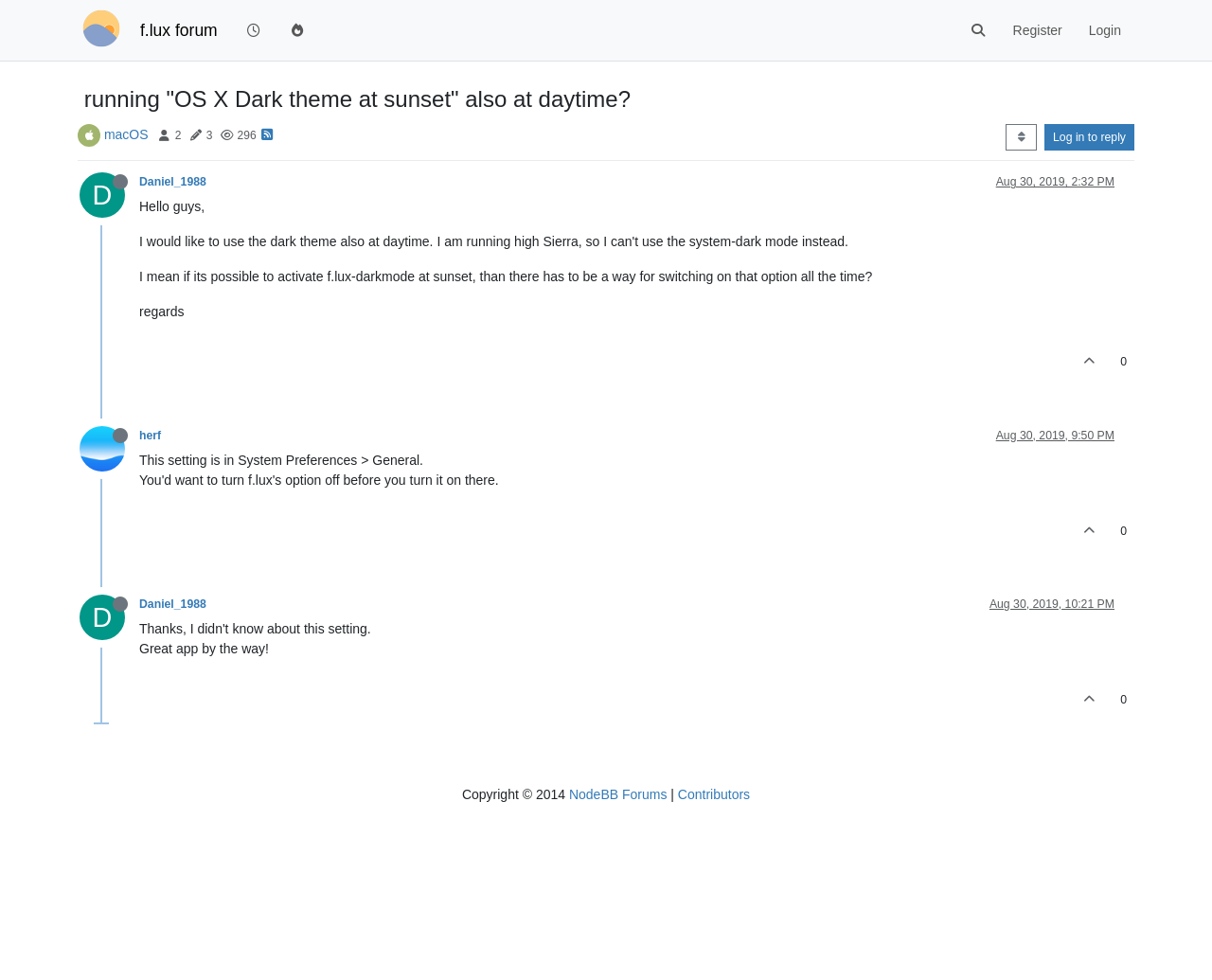Can you give a comprehensive explanation to the question given the content of the image?
What is the time of the last post in the topic?

I determined the answer by looking at the link element with the text 'Aug 30, 2019, 10:21 PM' at the bottom of the topic, which suggests that it is the time of the last post.